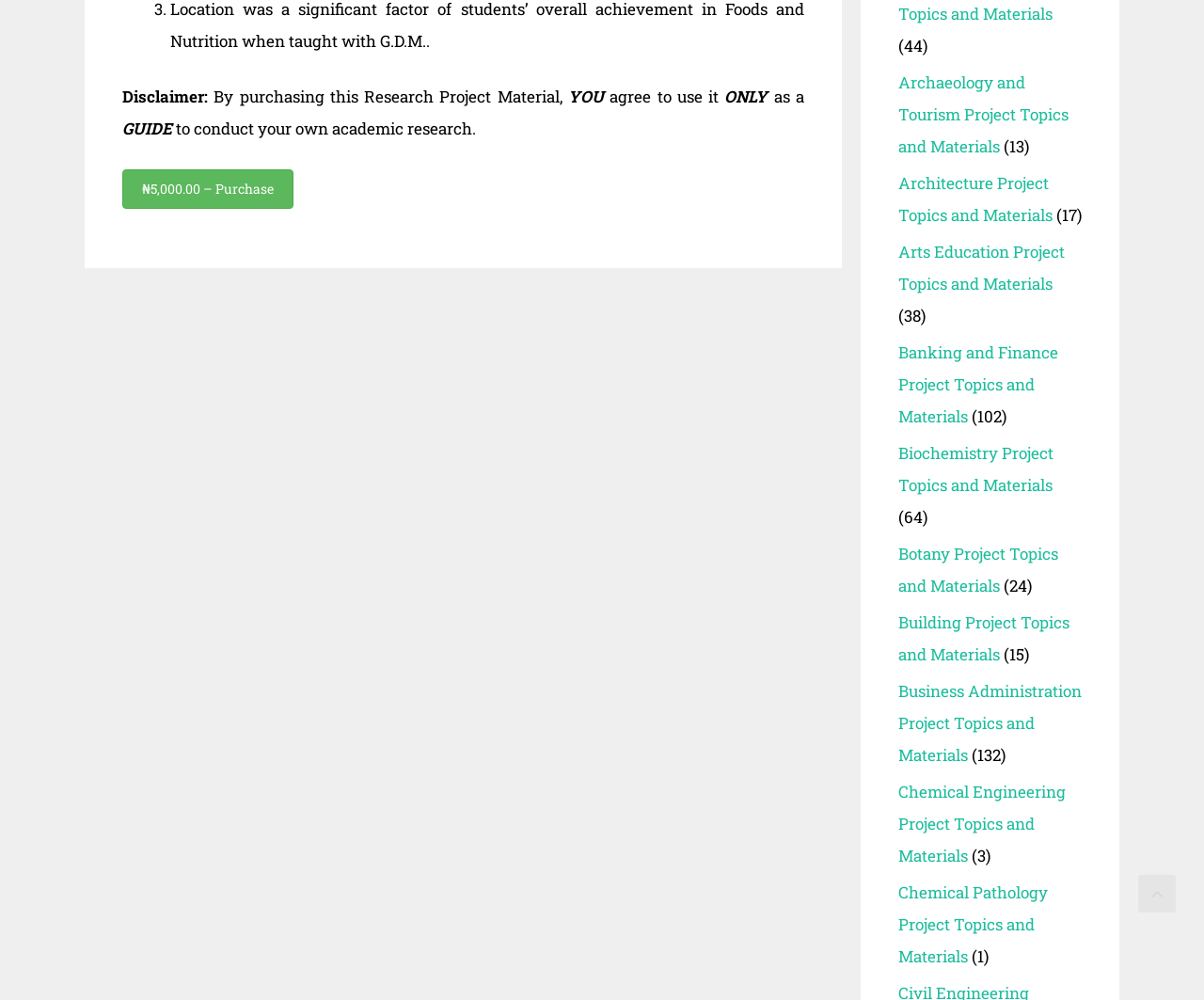What is the function of the button at the top of the page?
Can you give a detailed and elaborate answer to the question?

I found the function of the button at the top of the page by looking at the link element with the text 'Scroll back to top' which suggests that it allows the user to scroll back to the top of the page.